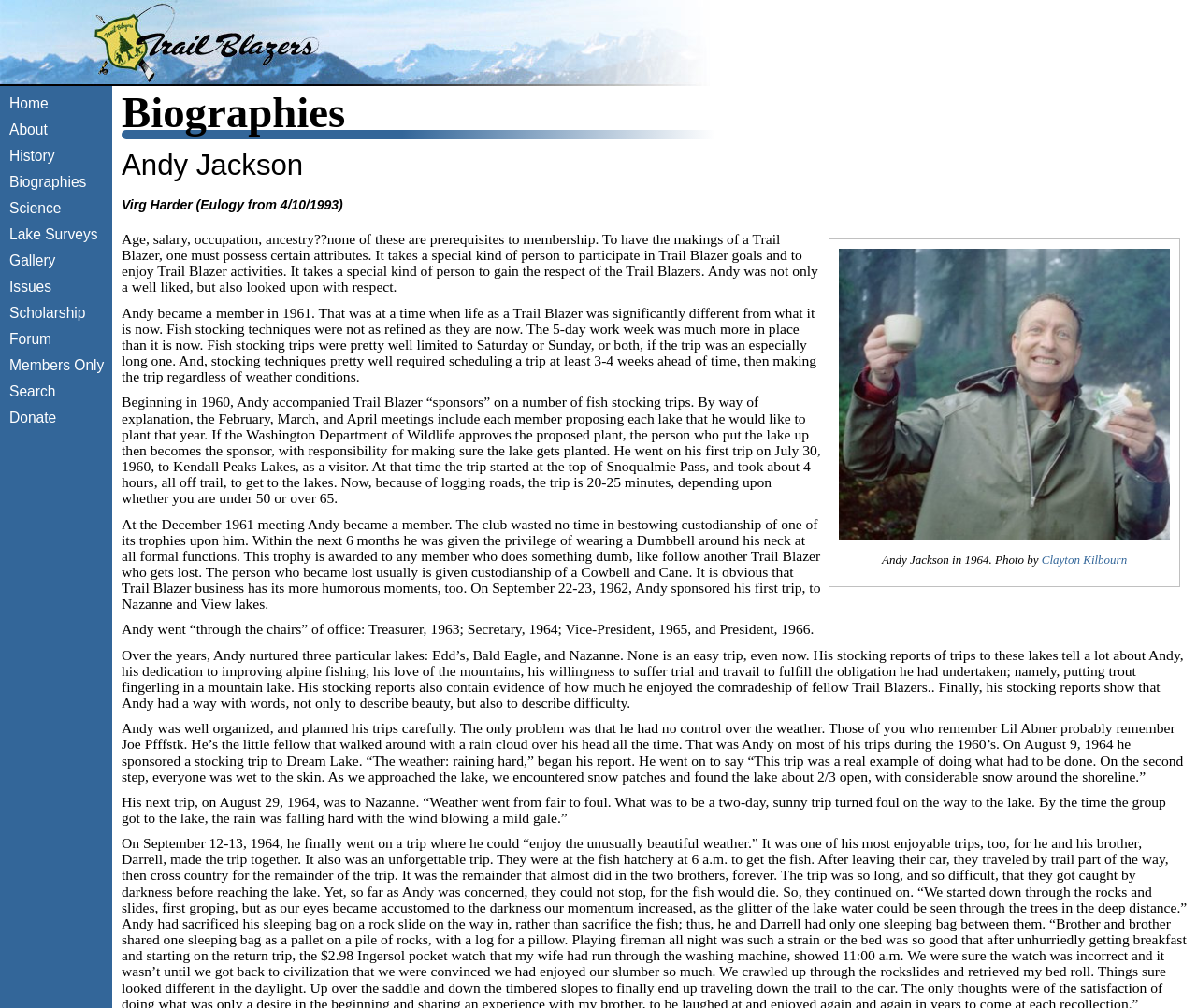Respond to the question with just a single word or phrase: 
What is the award given to a member who does something dumb?

Dumbbell